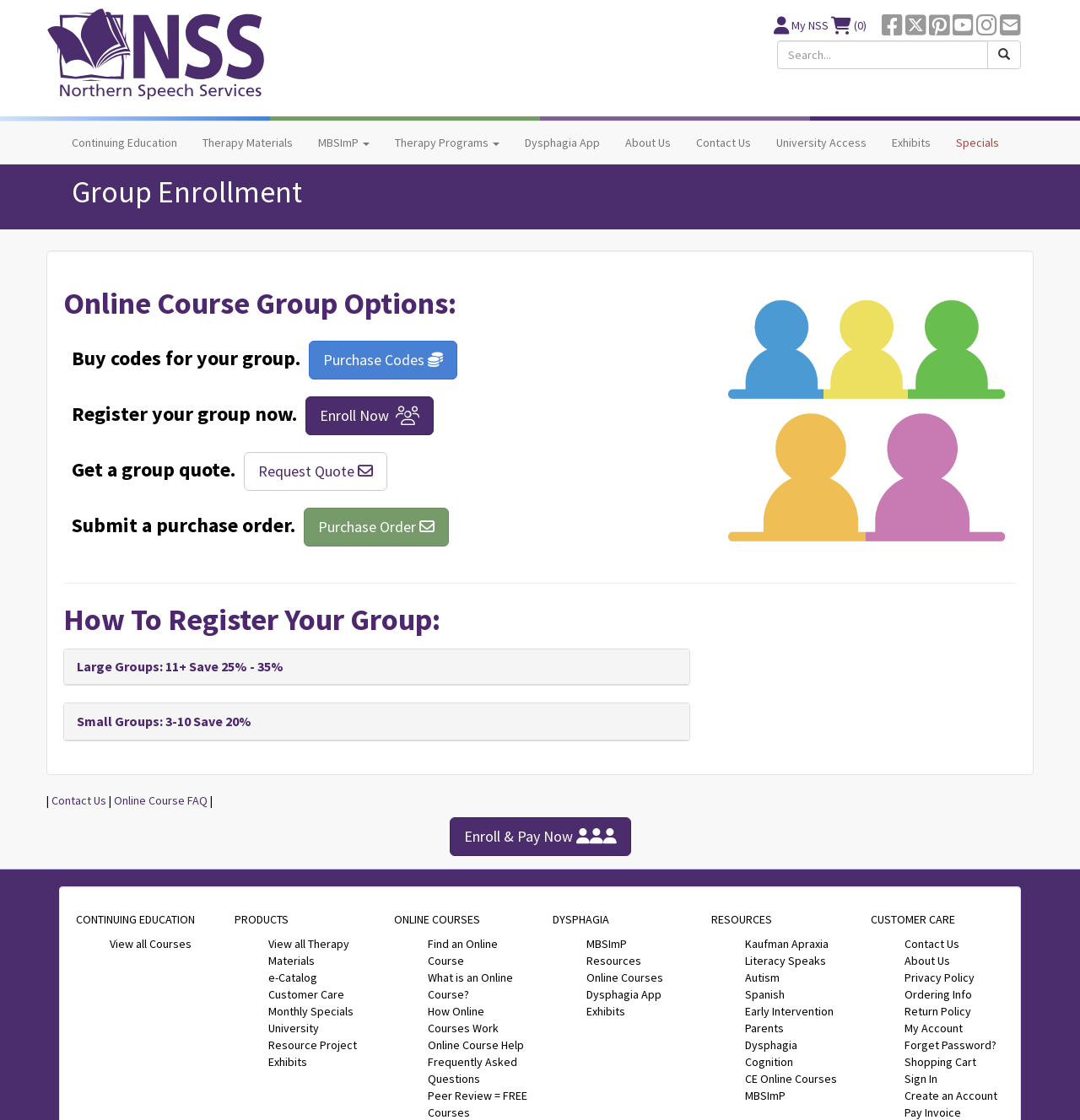Provide the bounding box coordinates of the HTML element described by the text: "Continuing Education".

[0.055, 0.109, 0.176, 0.146]